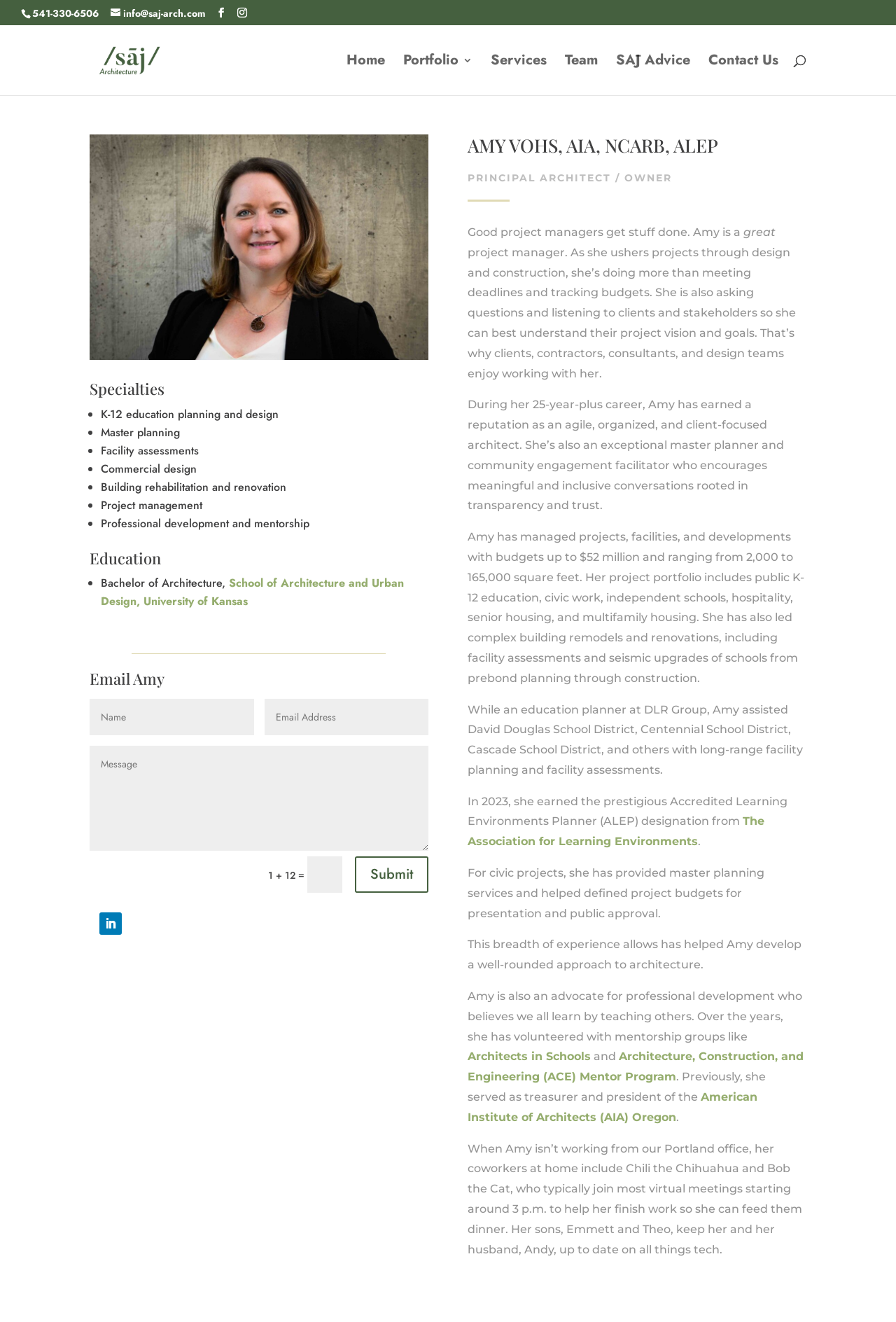Find the bounding box coordinates of the element you need to click on to perform this action: 'Send an email to info@saj-arch.com'. The coordinates should be represented by four float values between 0 and 1, in the format [left, top, right, bottom].

[0.123, 0.005, 0.229, 0.015]